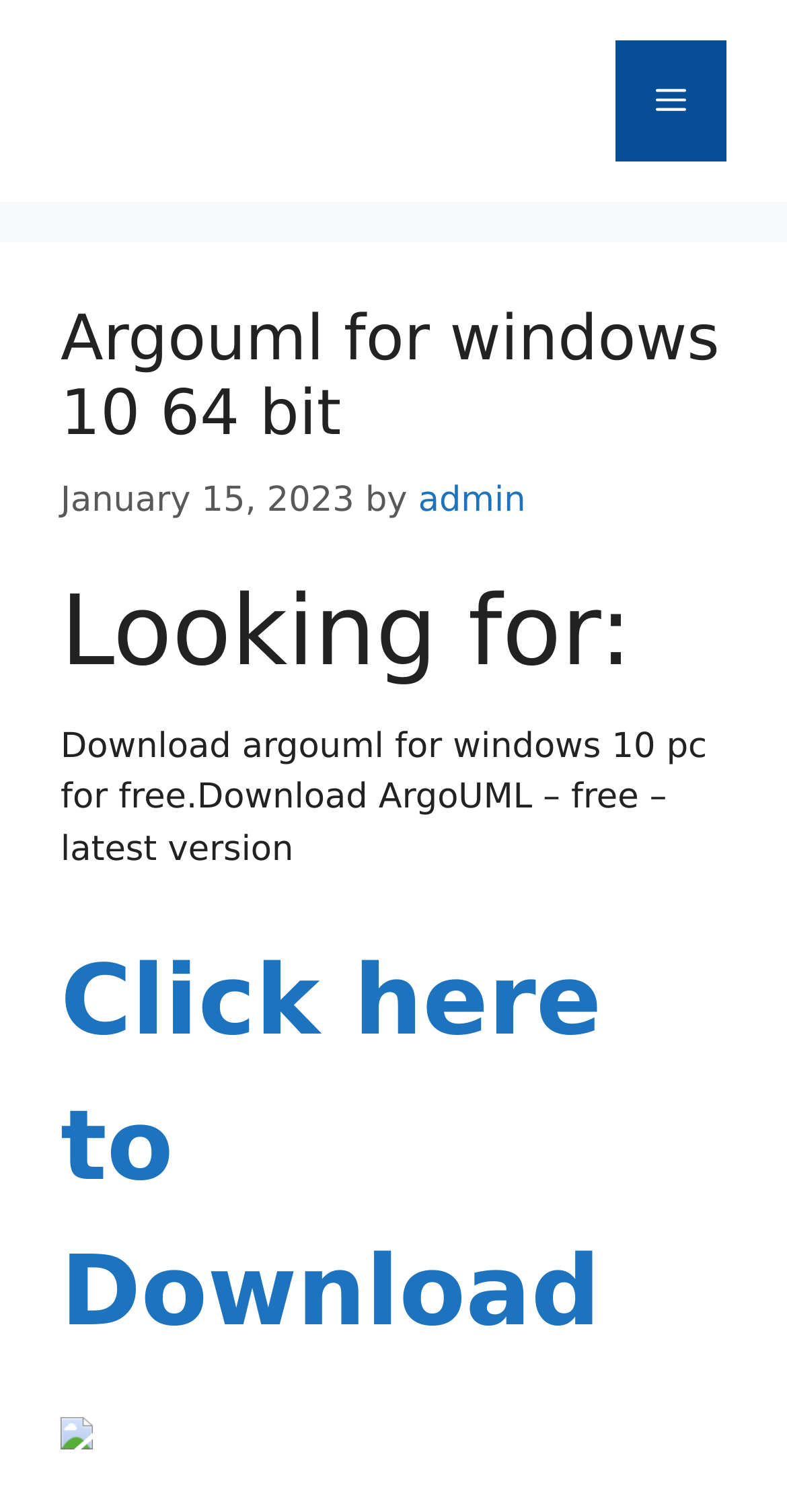Provide a single word or phrase to answer the given question: 
Where can I download ArgoUML?

Click here